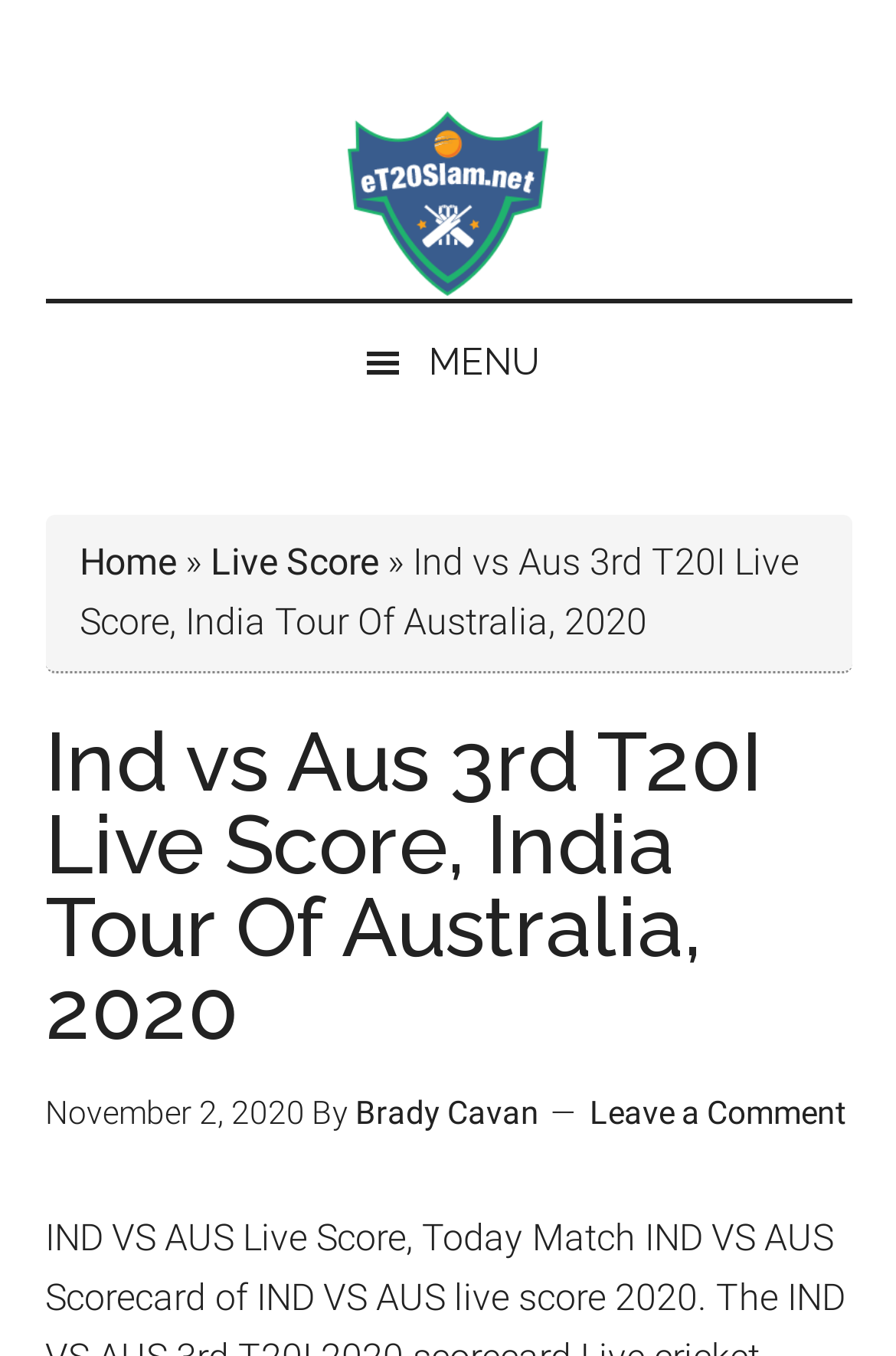Analyze the image and give a detailed response to the question:
What is the current section of the webpage?

I found the current section of the webpage by looking at the menu button and its dropdown links. The menu button contains a link to 'Live Score', which is currently selected.